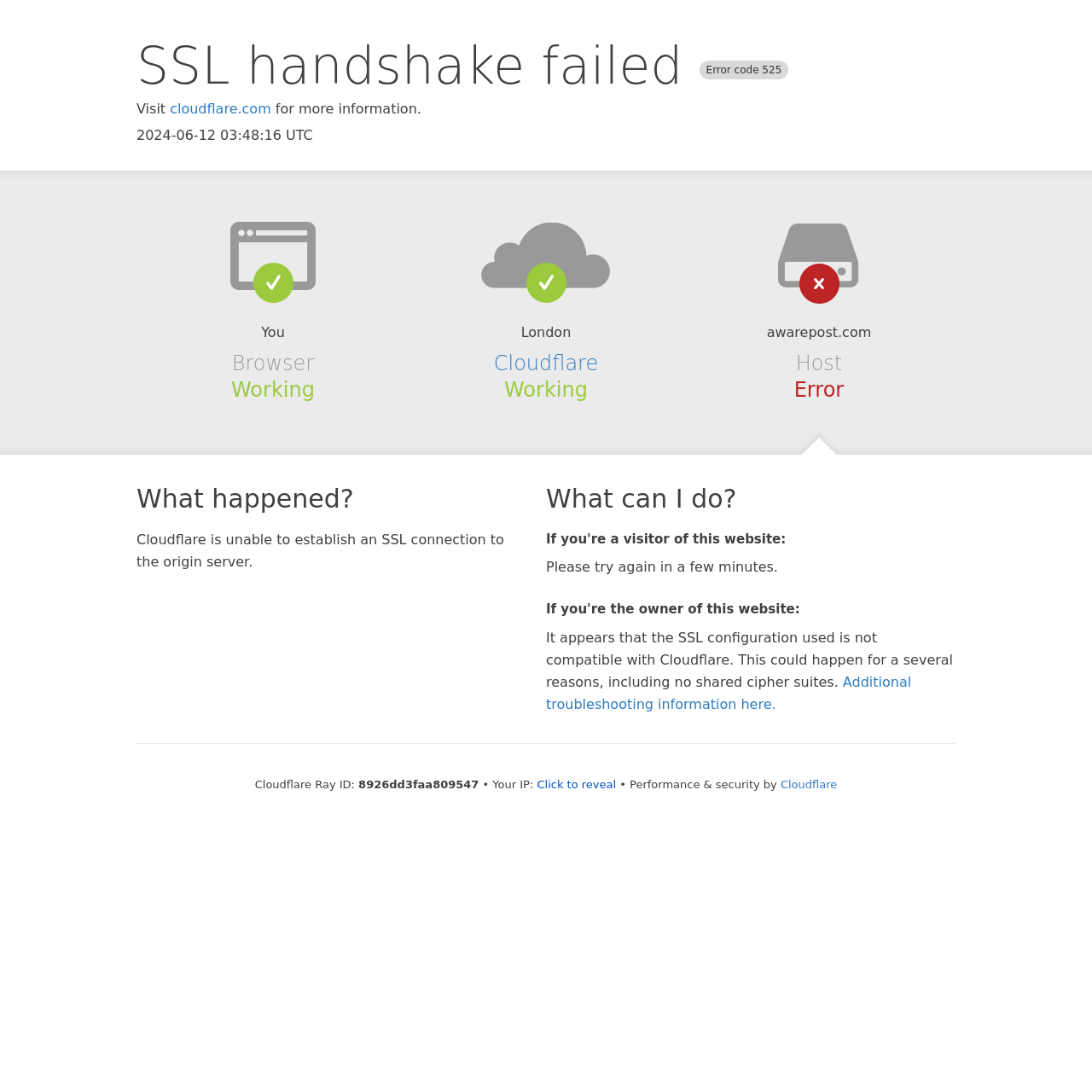What is the issue with the SSL configuration?
Offer a detailed and full explanation in response to the question.

The issue with the SSL configuration is that there are no shared cipher suites, as mentioned in the StaticText element under the heading 'What can I do?' and the subheading 'If you're the owner of this website:', which explains the possible reasons for the SSL connection failure.